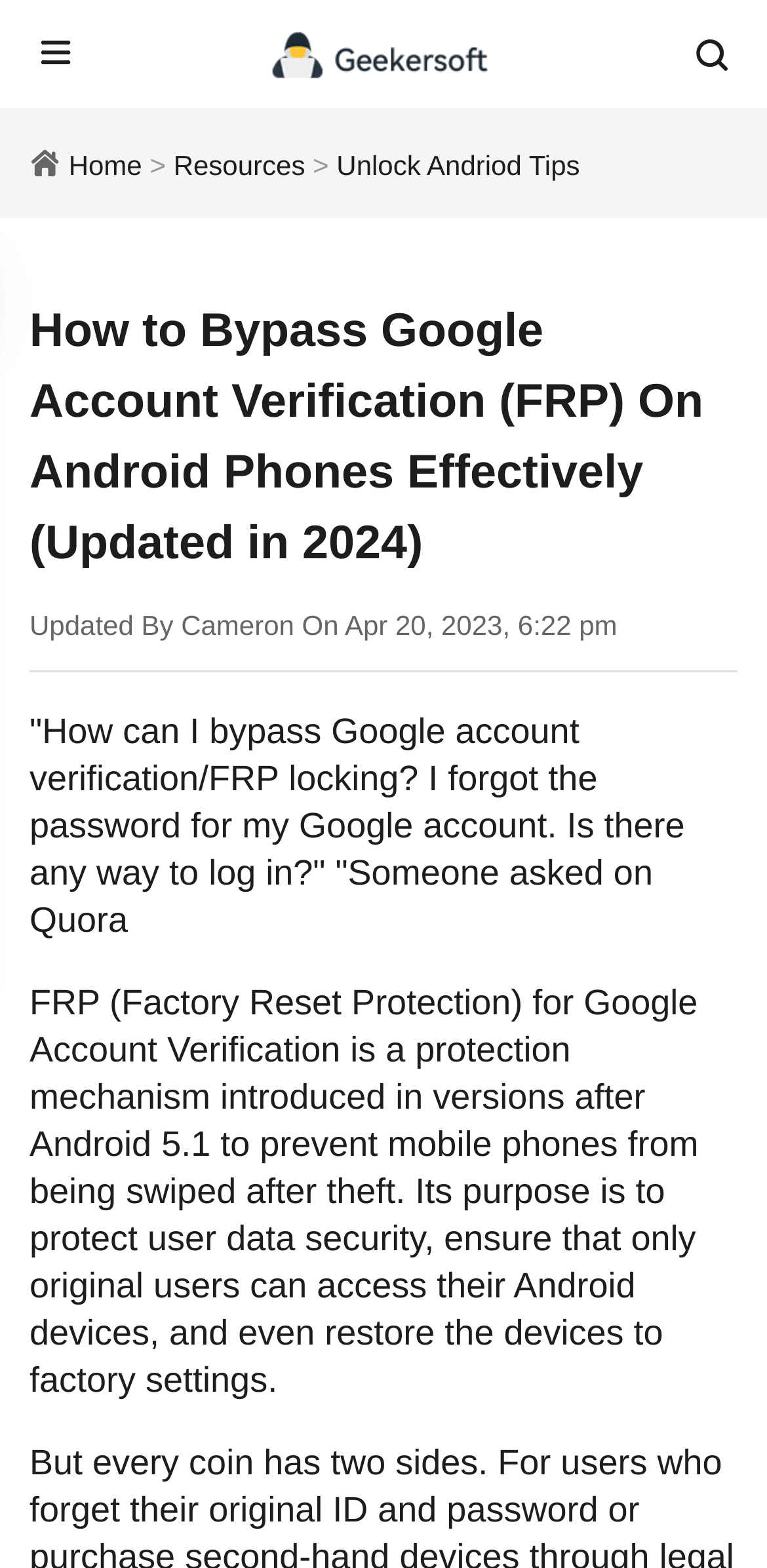Using the description: "alt="Geekersoft"", determine the UI element's bounding box coordinates. Ensure the coordinates are in the format of four float numbers between 0 and 1, i.e., [left, top, right, bottom].

[0.346, 0.023, 0.654, 0.043]